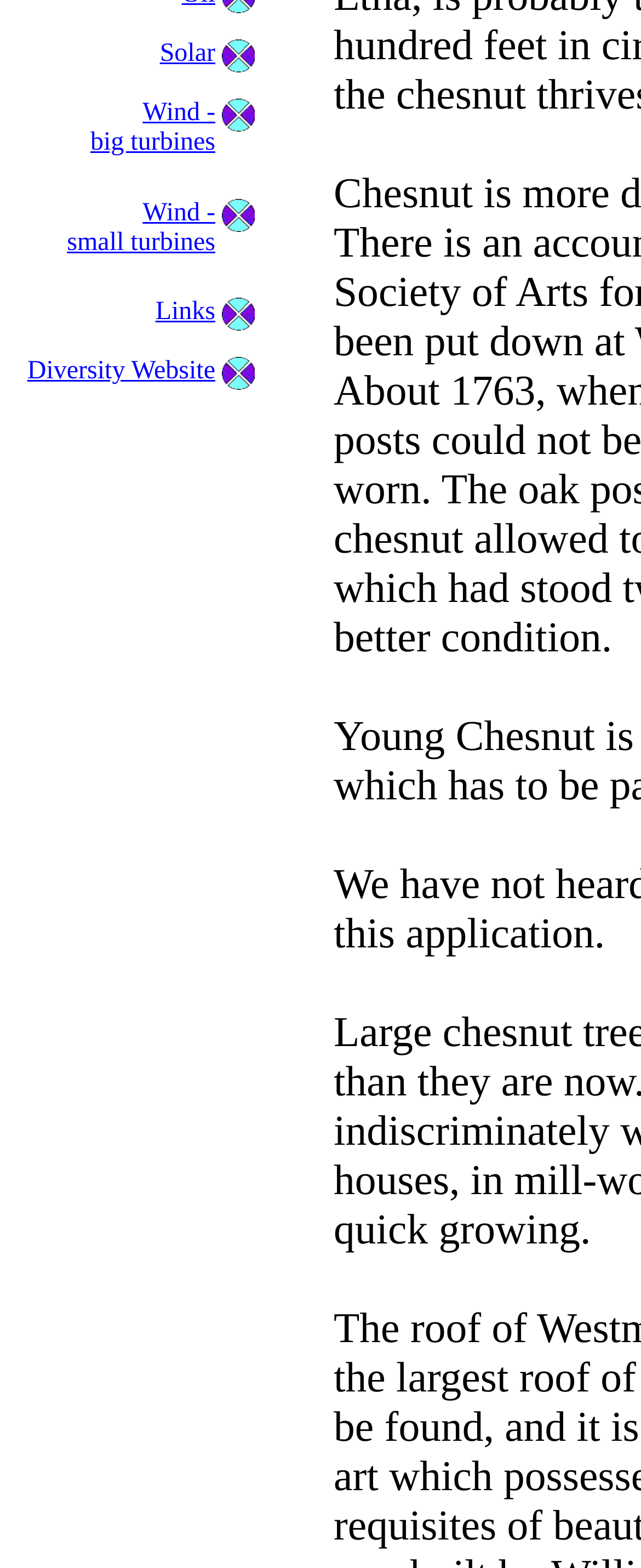Locate the bounding box of the UI element based on this description: "Links". Provide four float numbers between 0 and 1 as [left, top, right, bottom].

[0.242, 0.19, 0.336, 0.208]